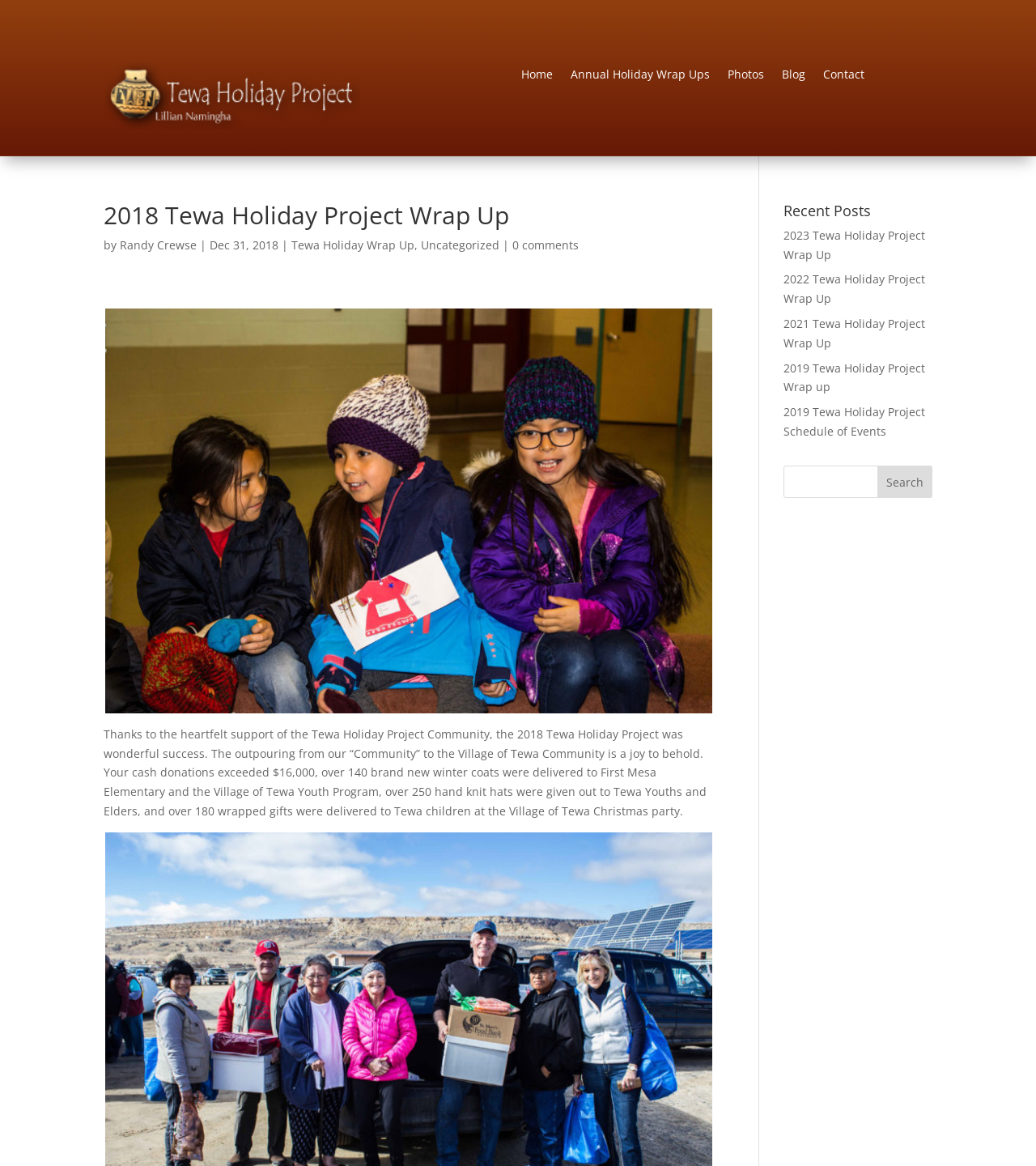Create an elaborate caption that covers all aspects of the webpage.

The webpage is about the 2018 Tewa Holiday Project Wrap Up. At the top, there are six links: Home, Annual Holiday Wrap Ups, Photos, Blog, and Contact, aligned horizontally. Below these links, there is a heading that reads "2018 Tewa Holiday Project Wrap Up" followed by the author's name "Randy Crewse" and the date "Dec 31, 2018". 

Underneath, there are links to "Tewa Holiday Wrap Up" and "Uncategorized", separated by a vertical bar. A link to "0 comments" is also present. 

The main content of the webpage is a paragraph of text that describes the success of the 2018 Tewa Holiday Project, including the amount of cash donations, winter coats, hand-knit hats, and wrapped gifts delivered to the Village of Tewa Community.

On the right side of the page, there is a section titled "Recent Posts" with links to wrap-up articles from different years, including 2023, 2022, 2021, and 2019. Below this section, there is a search bar with a textbox and a "Search" button.